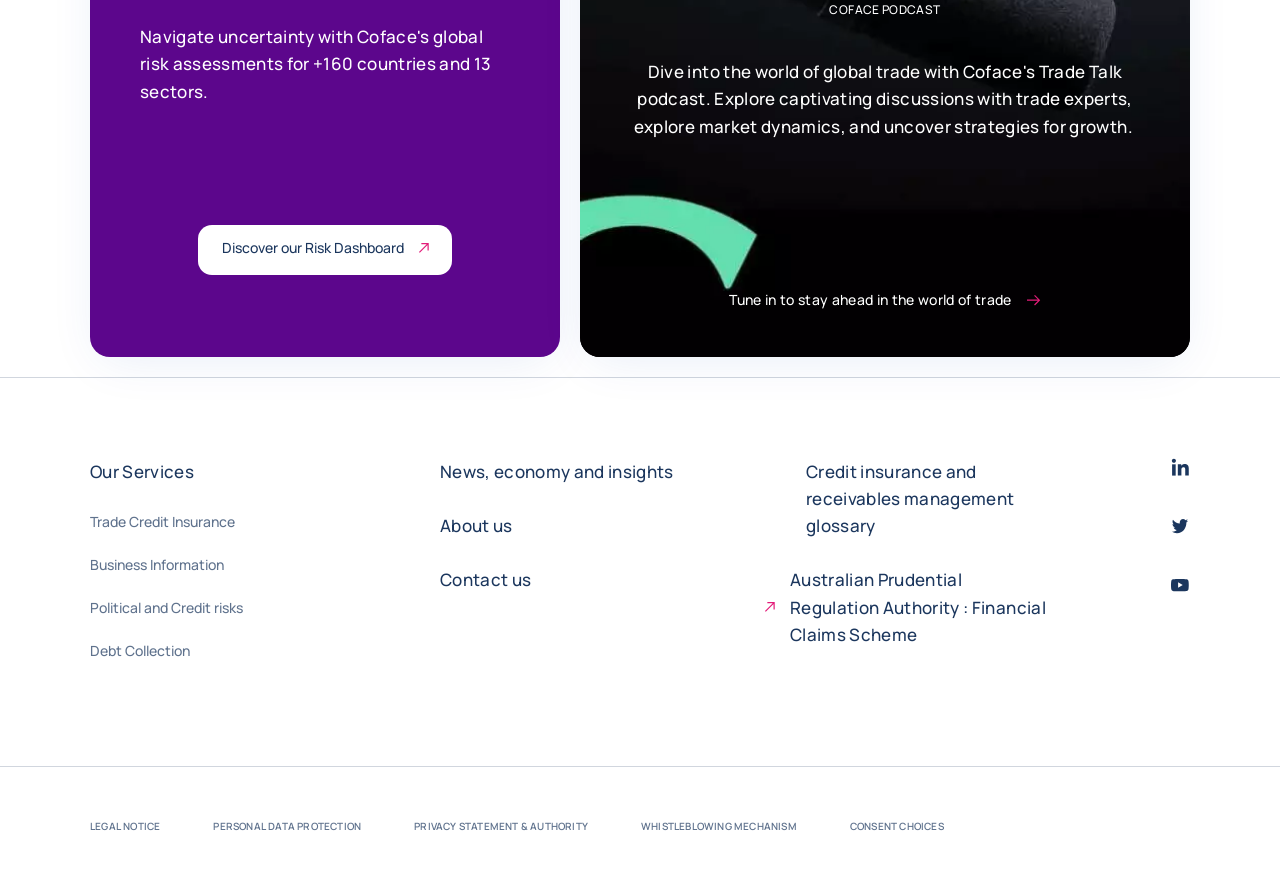Where can I find news and insights on Coface?
From the image, provide a succinct answer in one word or a short phrase.

News, economy and insights